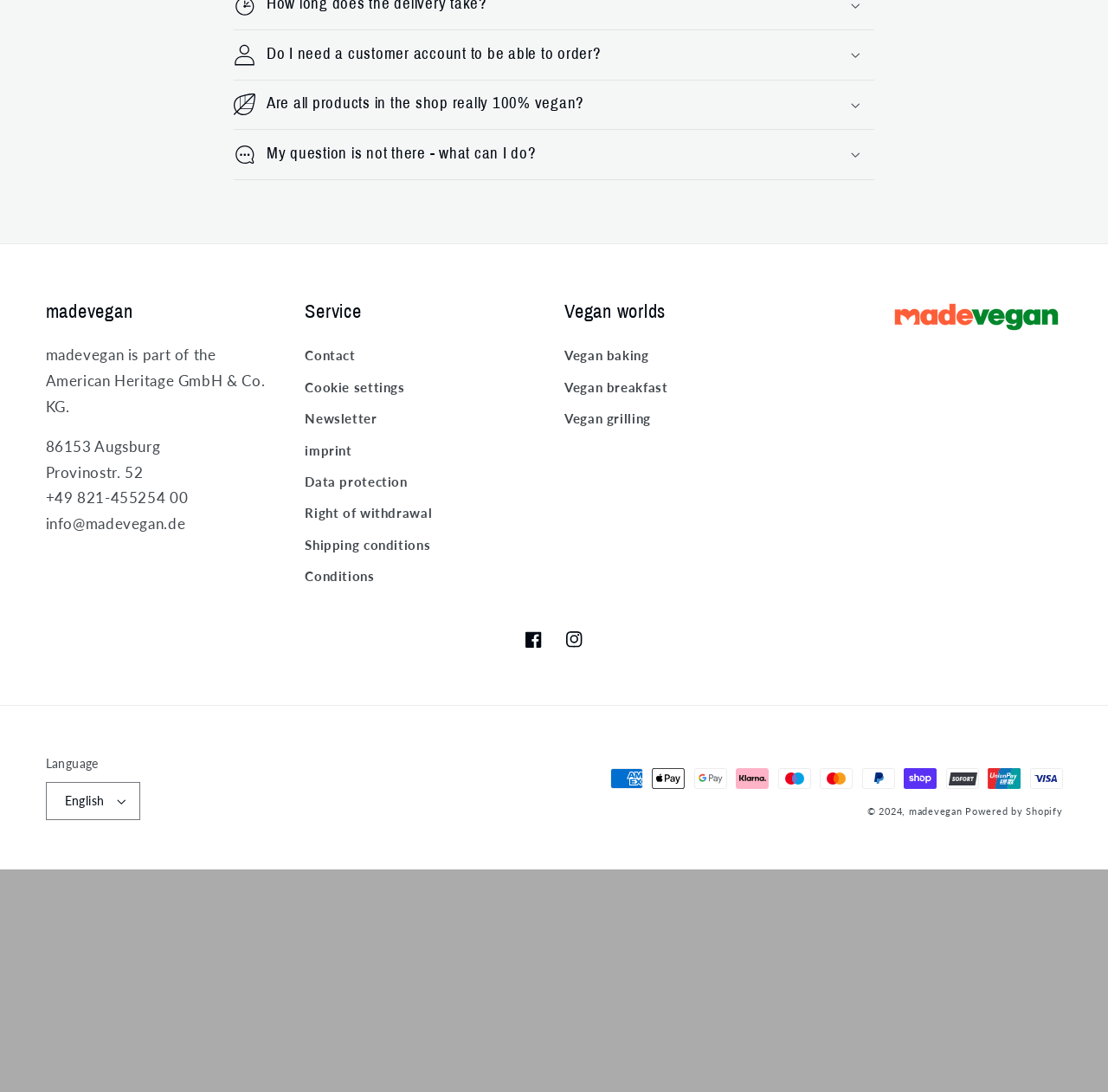For the element described, predict the bounding box coordinates as (top-left x, top-left y, bottom-right x, bottom-right y). All values should be between 0 and 1. Element description: Right of withdrawal

[0.275, 0.456, 0.39, 0.485]